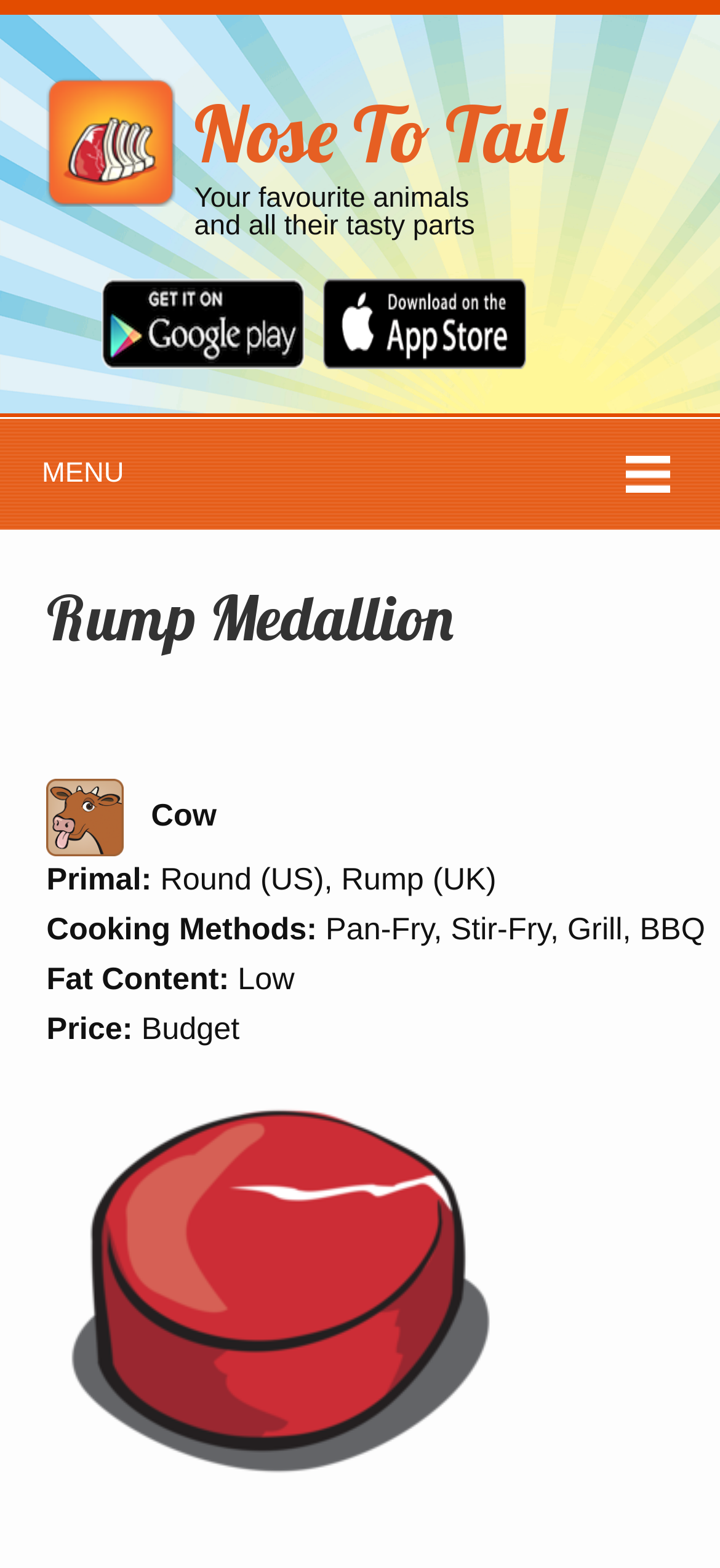Answer the following query concisely with a single word or phrase:
What is the price range of the Rump Medallion?

Budget